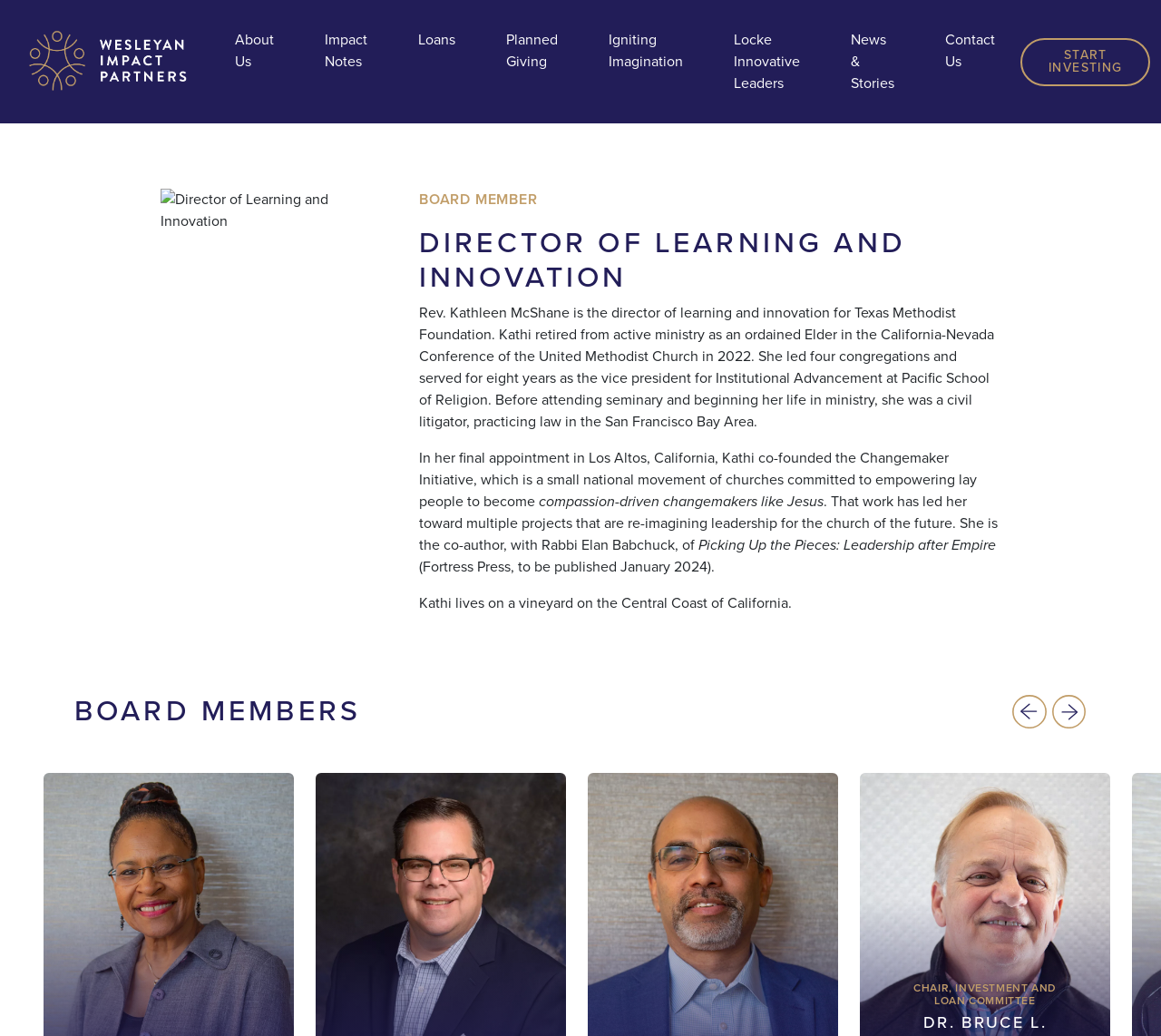Create a detailed narrative of the webpage’s visual and textual elements.

The webpage appears to be the homepage of Wesleyan Impact Partners, a organization focused on igniting imagination and driving positive change. At the top left corner, there is a link to the homepage, accompanied by a small image. 

To the right of the homepage link, there is a navigation menu consisting of 8 links: 'About Us', 'Impact Notes', 'Loans', 'Planned Giving', 'Igniting Imagination', 'Locke Innovative Leaders', 'News & Stories', and 'Contact Us'. These links are evenly spaced and aligned horizontally.

Below the navigation menu, there is a prominent call-to-action button 'START INVESTING' located at the top right corner. 

Below the call-to-action button, there is a section dedicated to a board member, Rev. Kathleen McShane, who is the director of learning and innovation for Texas Methodist Foundation. Her profile includes a small image, her title, and a brief biography that describes her background, experience, and accomplishments. The biography is divided into several paragraphs, with the text flowing from top to bottom.

At the bottom of the page, there is a heading 'BOARD MEMBERS' followed by two buttons, 'previous' and 'next', which are likely used to navigate through the list of board members.